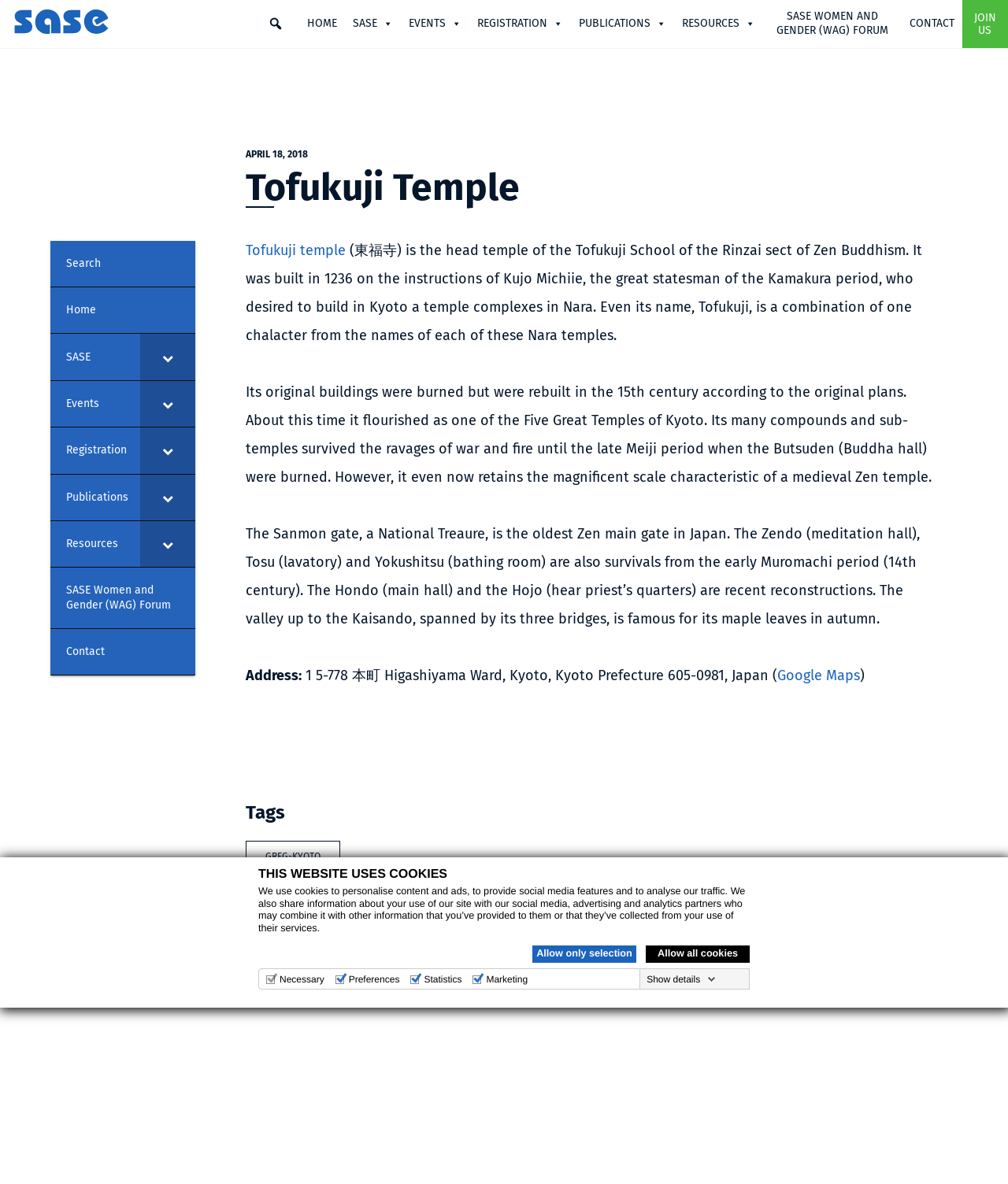Can you find the bounding box coordinates for the element to click on to achieve the instruction: "Search for something"?

[0.25, 0.0, 0.297, 0.04]